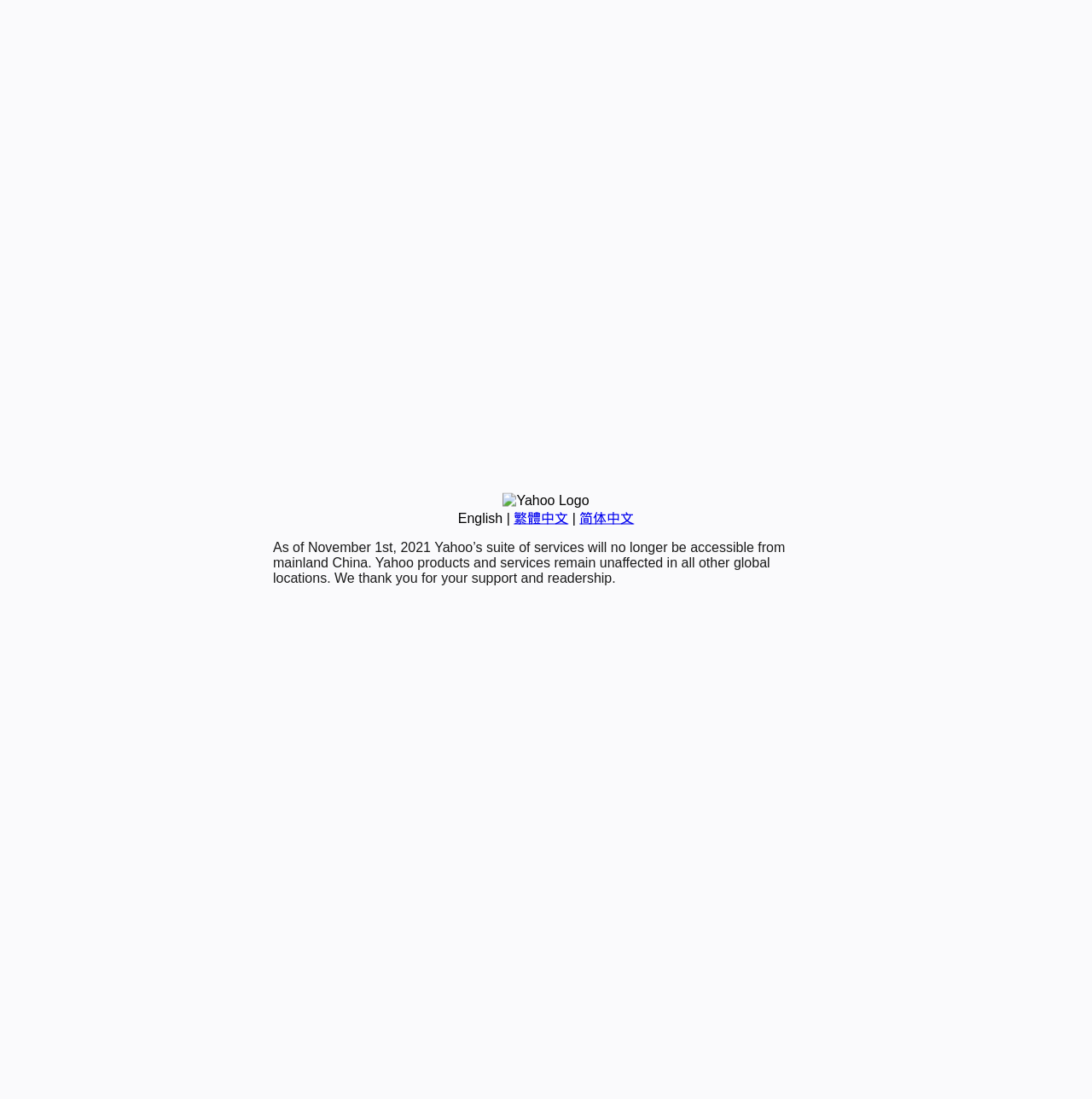Extract the bounding box coordinates of the UI element described: "English". Provide the coordinates in the format [left, top, right, bottom] with values ranging from 0 to 1.

[0.419, 0.465, 0.46, 0.478]